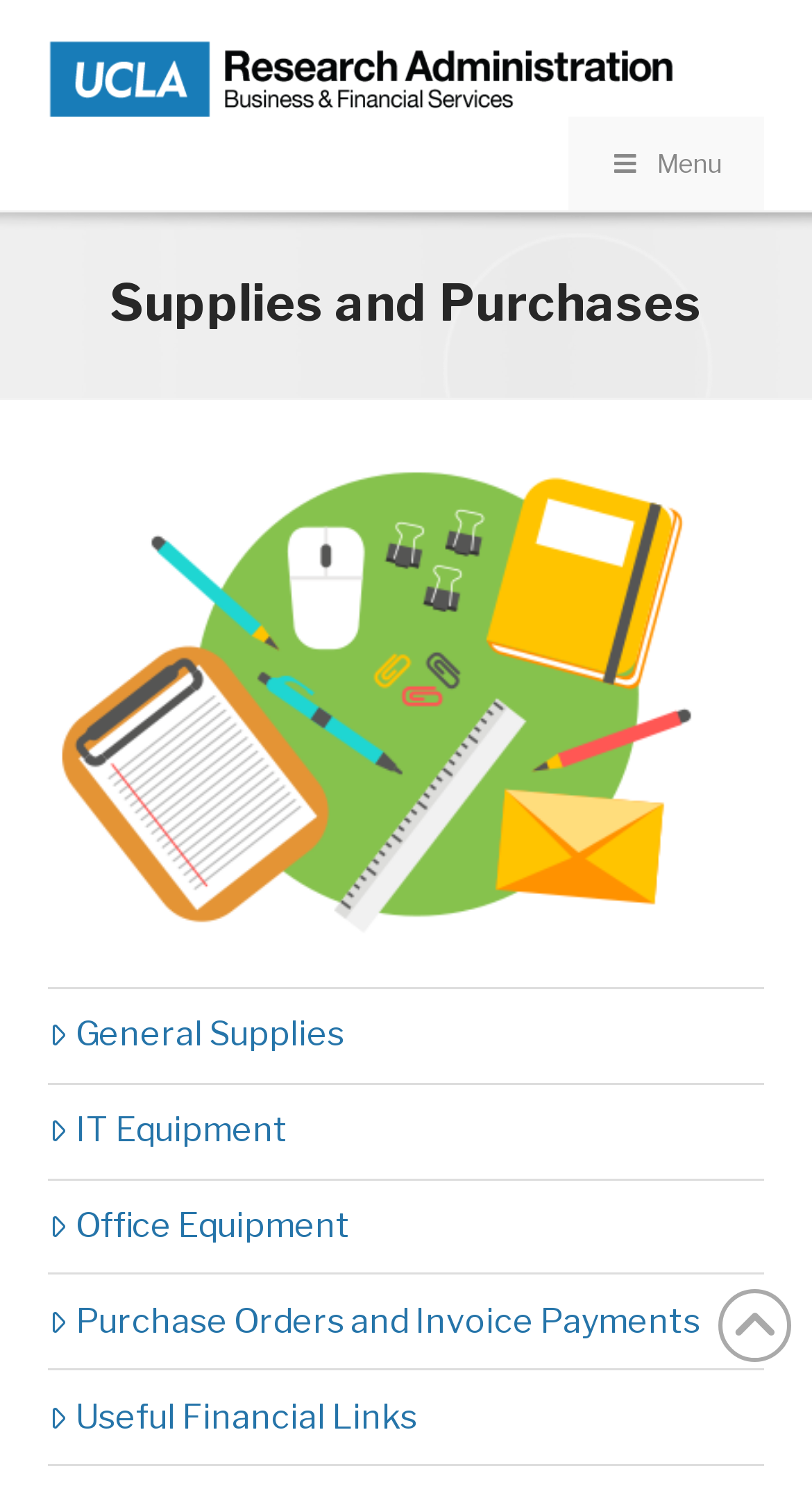Determine the bounding box coordinates of the clickable element to complete this instruction: "Click on Back to Top". Provide the coordinates in the format of four float numbers between 0 and 1, [left, top, right, bottom].

[0.885, 0.866, 0.974, 0.915]